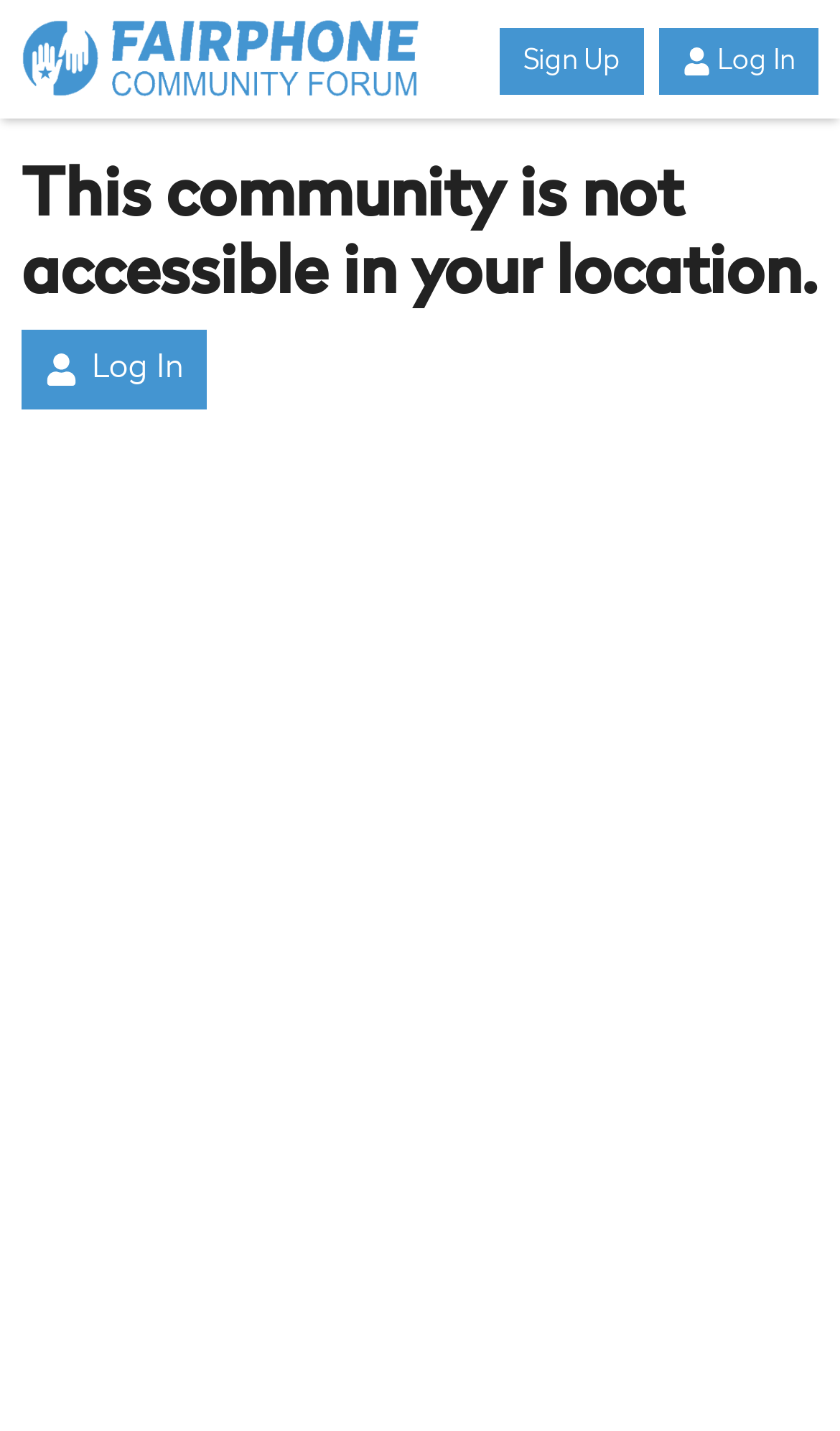Extract the heading text from the webpage.

This community is not accessible in your location.